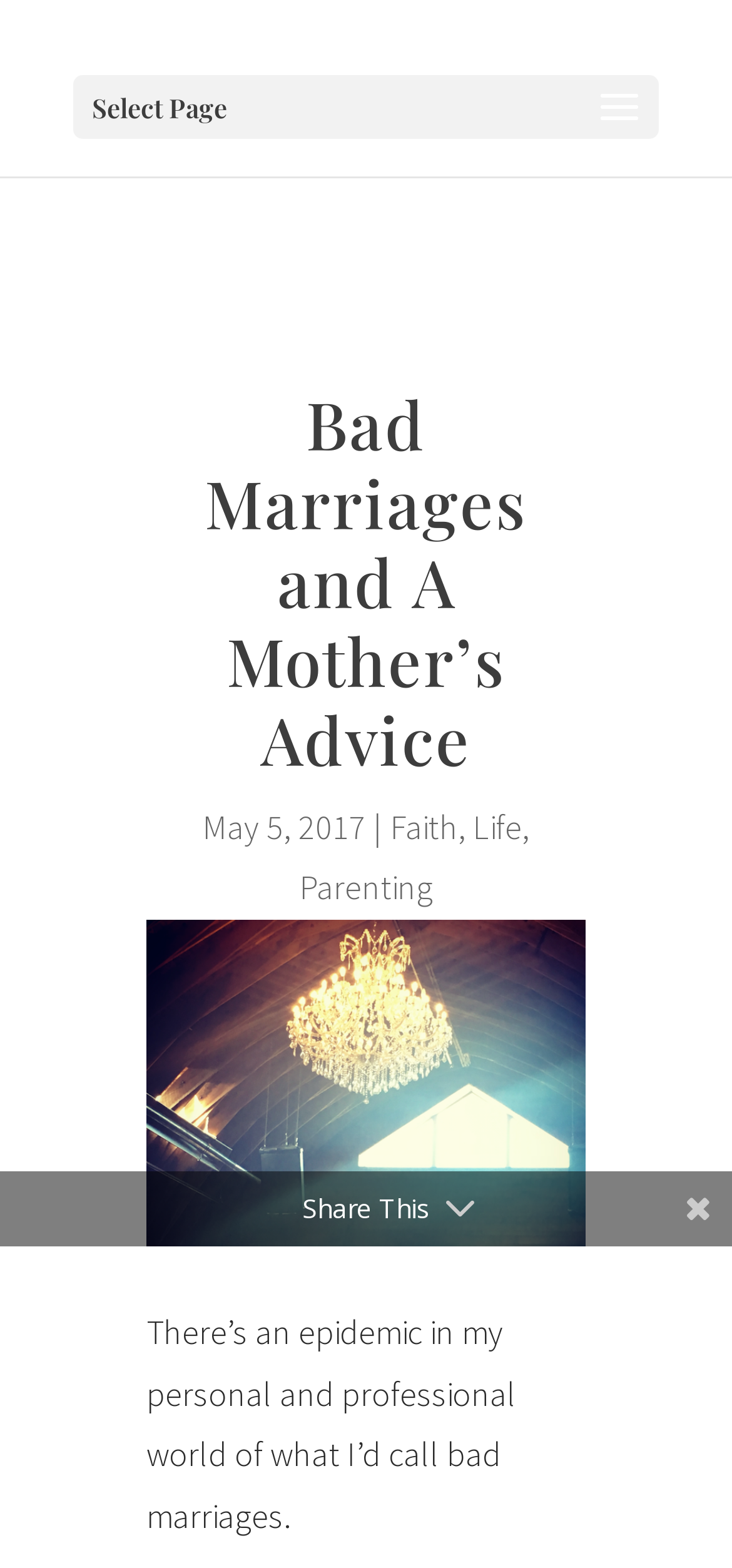Answer this question using a single word or a brief phrase:
What is the date of the article?

May 5, 2017